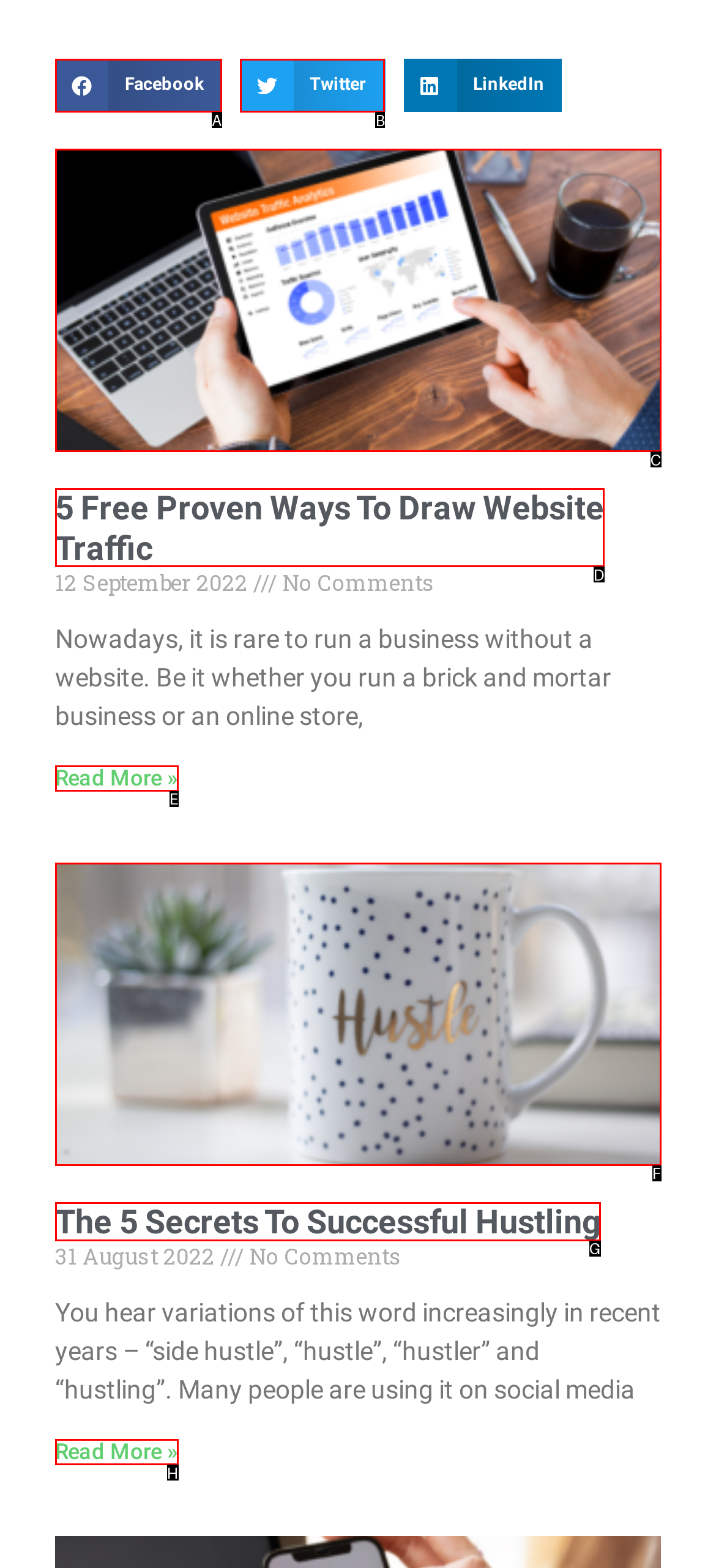Choose the HTML element that corresponds to the description: Read More »
Provide the answer by selecting the letter from the given choices.

E